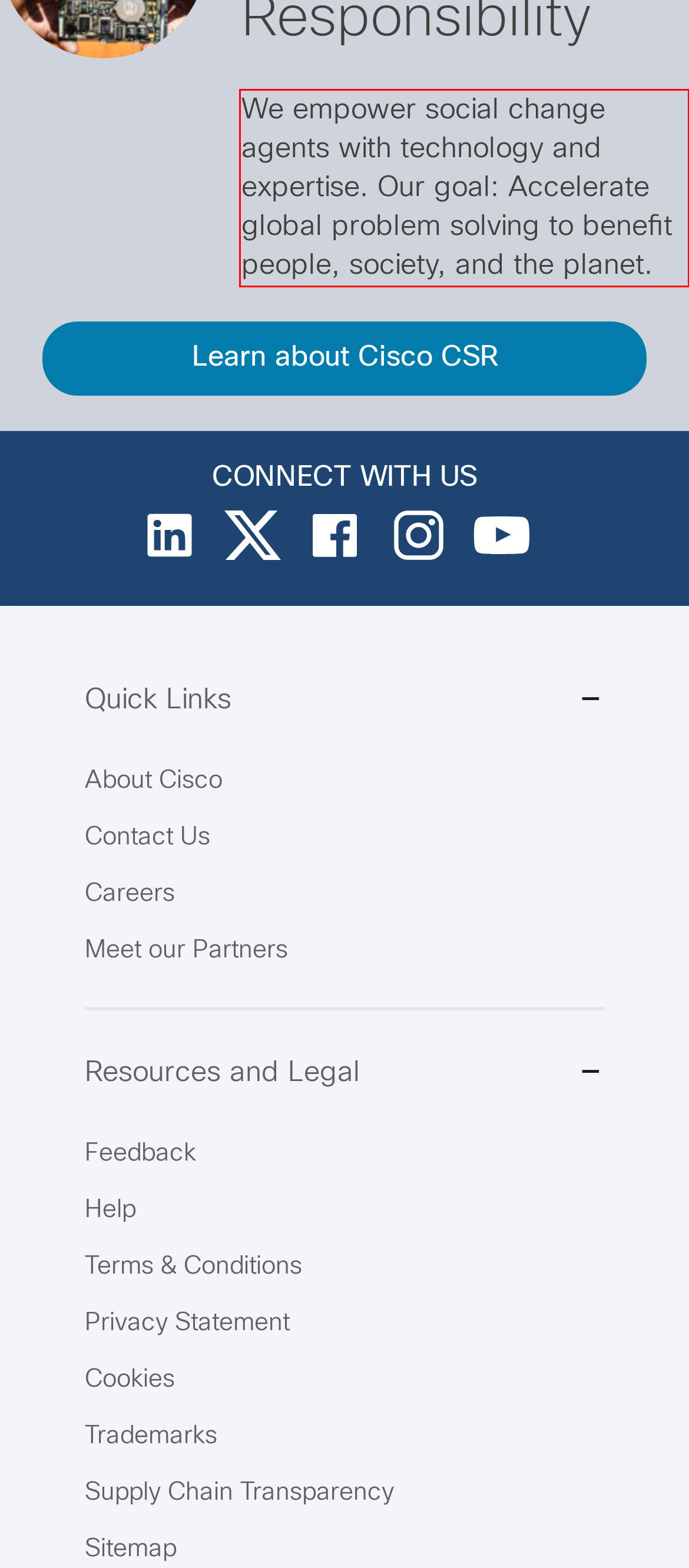Analyze the red bounding box in the provided webpage screenshot and generate the text content contained within.

We empower social change agents with technology and expertise. Our goal: Accelerate global problem solving to benefit people, society, and the planet.